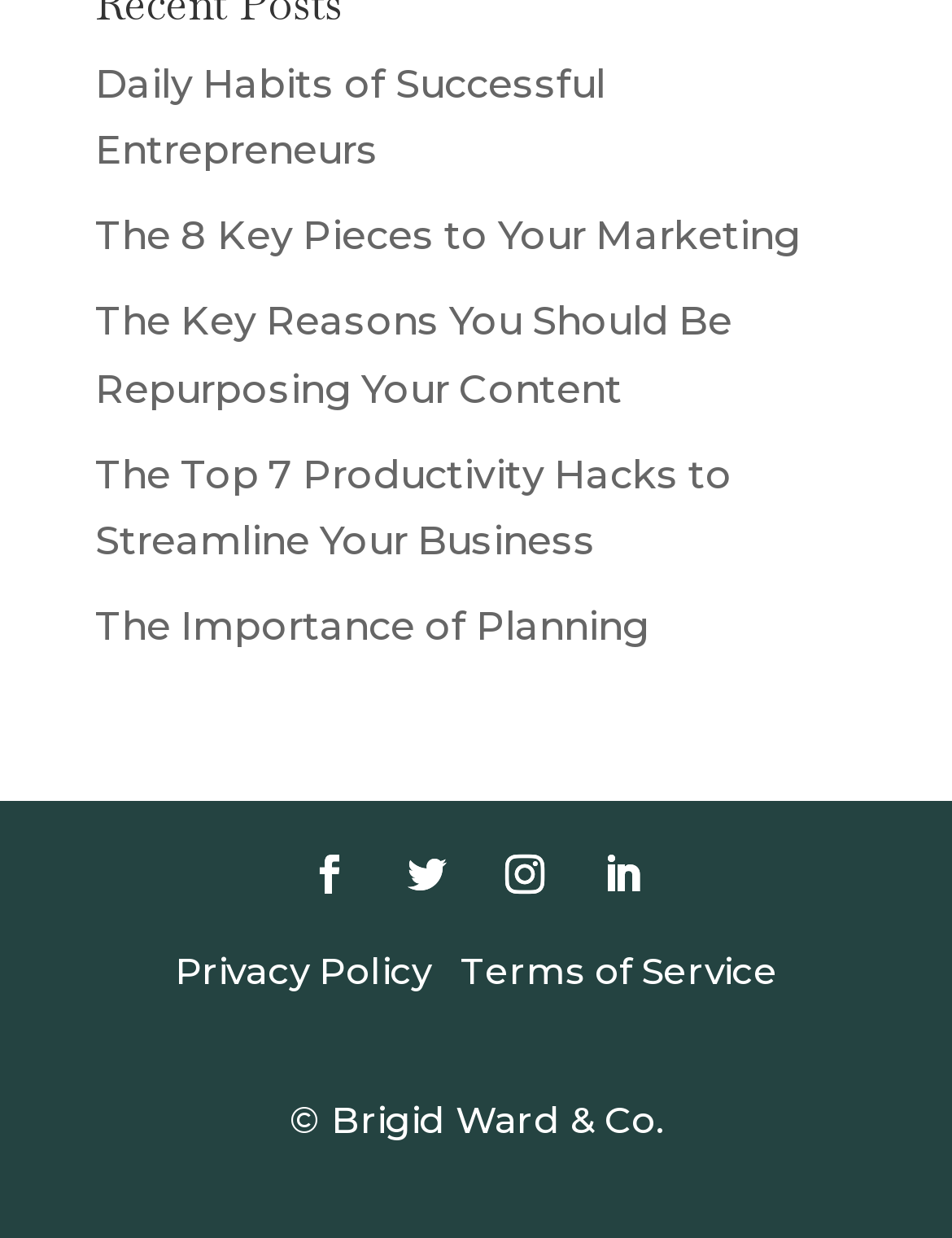Locate the bounding box coordinates of the element you need to click to accomplish the task described by this instruction: "View terms of service".

[0.483, 0.766, 0.817, 0.803]